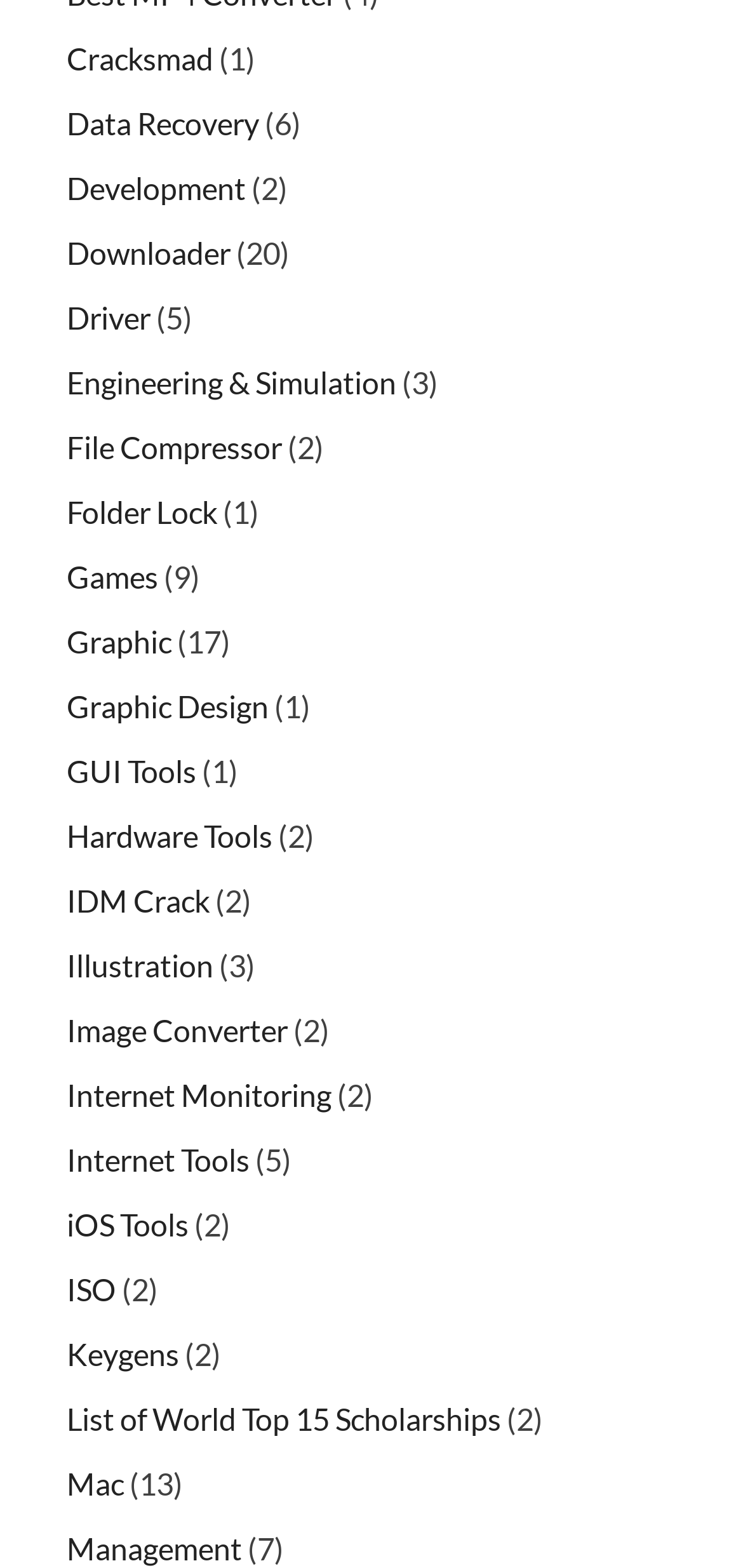What is the last link on the webpage?
Using the image, respond with a single word or phrase.

Management